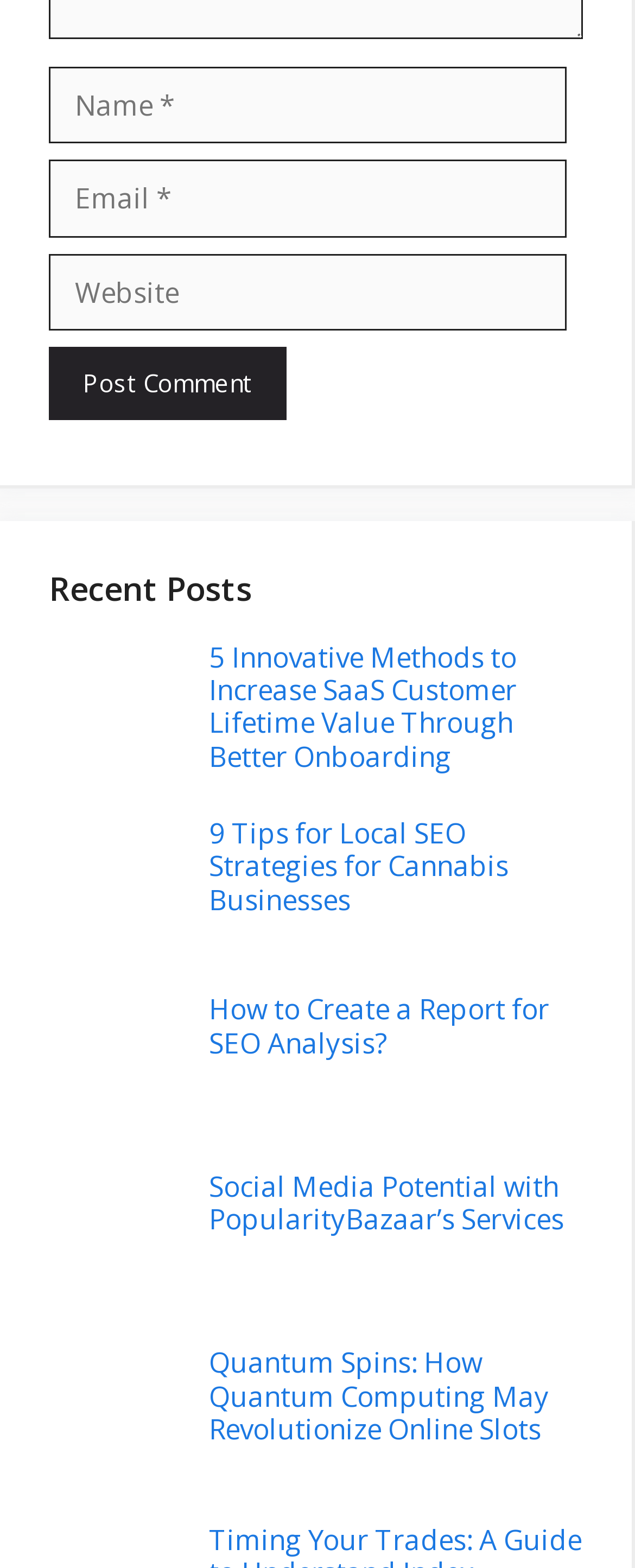Use a single word or phrase to answer the question: 
What is the title of the last post?

Quantum Spins: How Quantum Computing May Revolutionize Online Slots